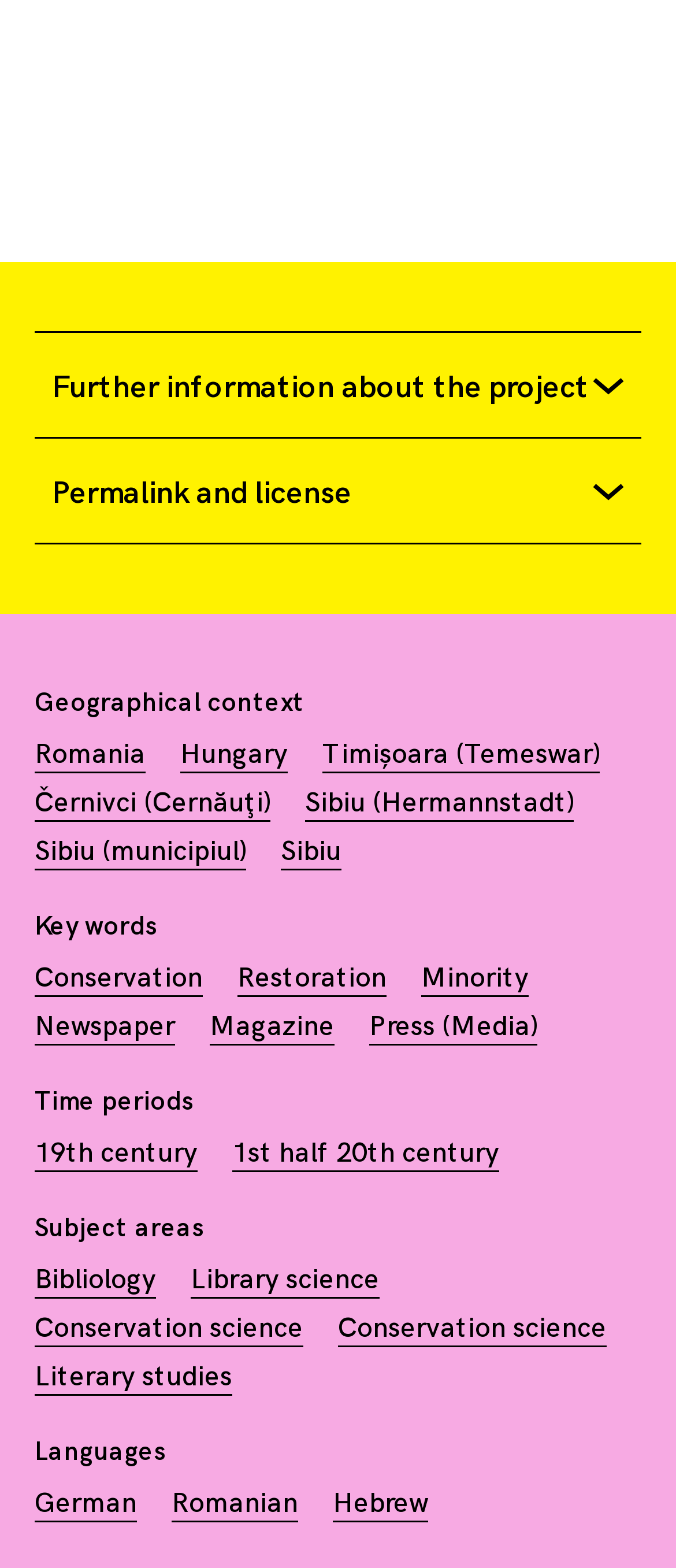Provide a one-word or brief phrase answer to the question:
How many geographical contexts are listed?

6